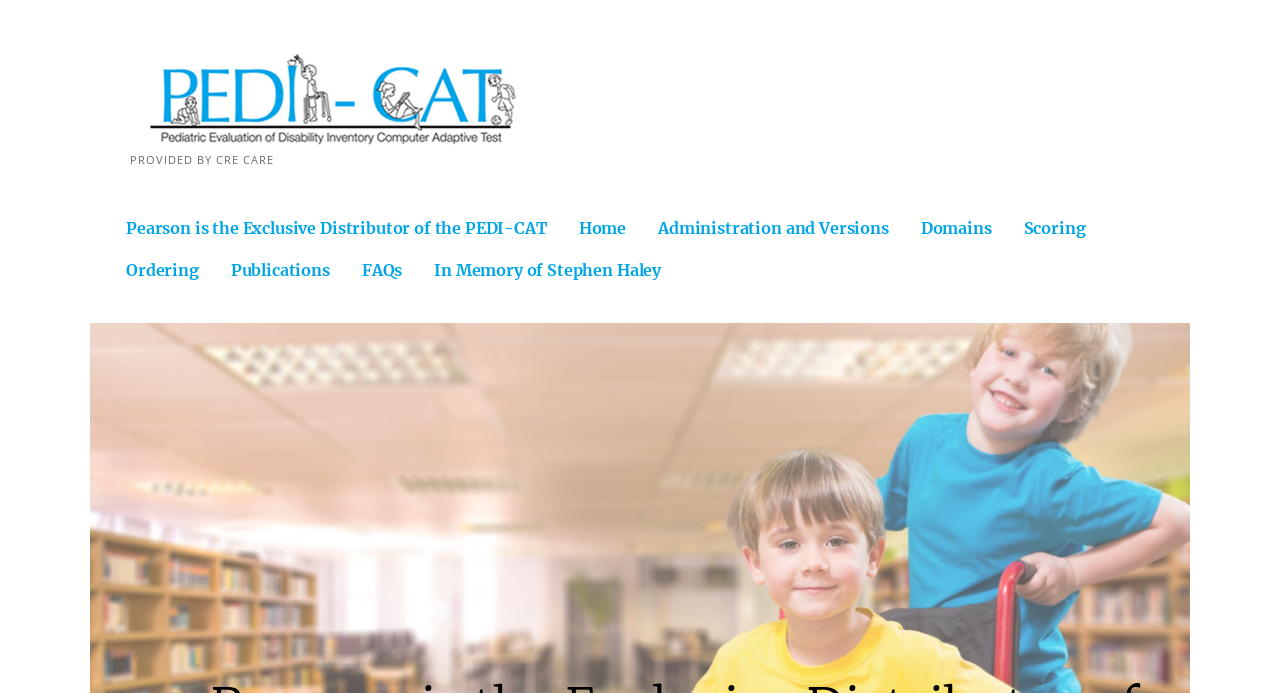Determine the bounding box coordinates of the region I should click to achieve the following instruction: "learn about administration and versions". Ensure the bounding box coordinates are four float numbers between 0 and 1, i.e., [left, top, right, bottom].

[0.514, 0.3, 0.694, 0.36]